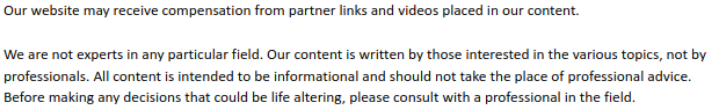What do specialized attorneys help with?
Kindly offer a detailed explanation using the data available in the image.

According to the caption, specialized attorneys can help navigate the complex landscape of insurance and legal procedures, ensuring that victims receive fair compensation, which suggests that their primary role is to assist with these processes.